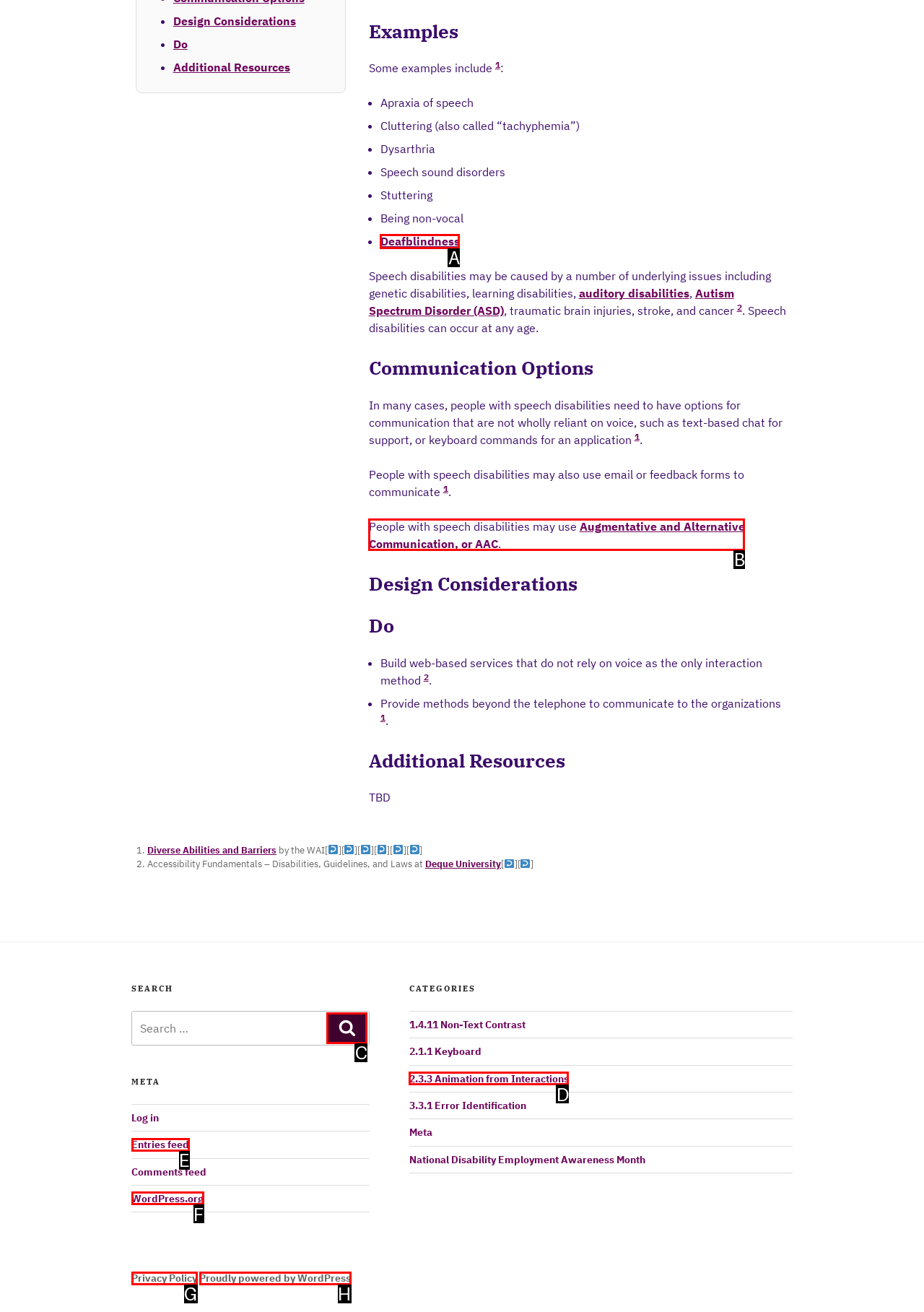Based on the description: 2.3.3 Animation from Interactions, select the HTML element that fits best. Provide the letter of the matching option.

D